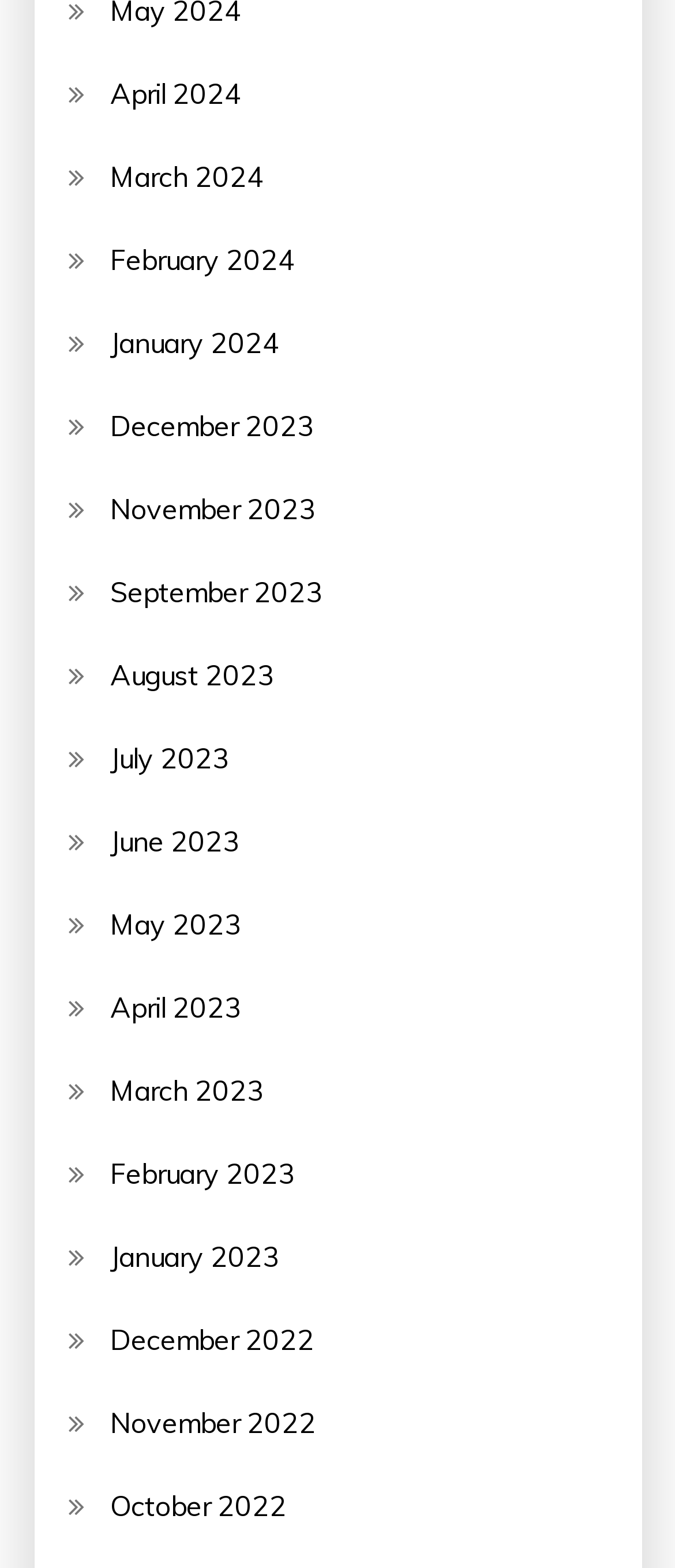Indicate the bounding box coordinates of the element that needs to be clicked to satisfy the following instruction: "browse December 2022". The coordinates should be four float numbers between 0 and 1, i.e., [left, top, right, bottom].

[0.163, 0.839, 0.465, 0.87]